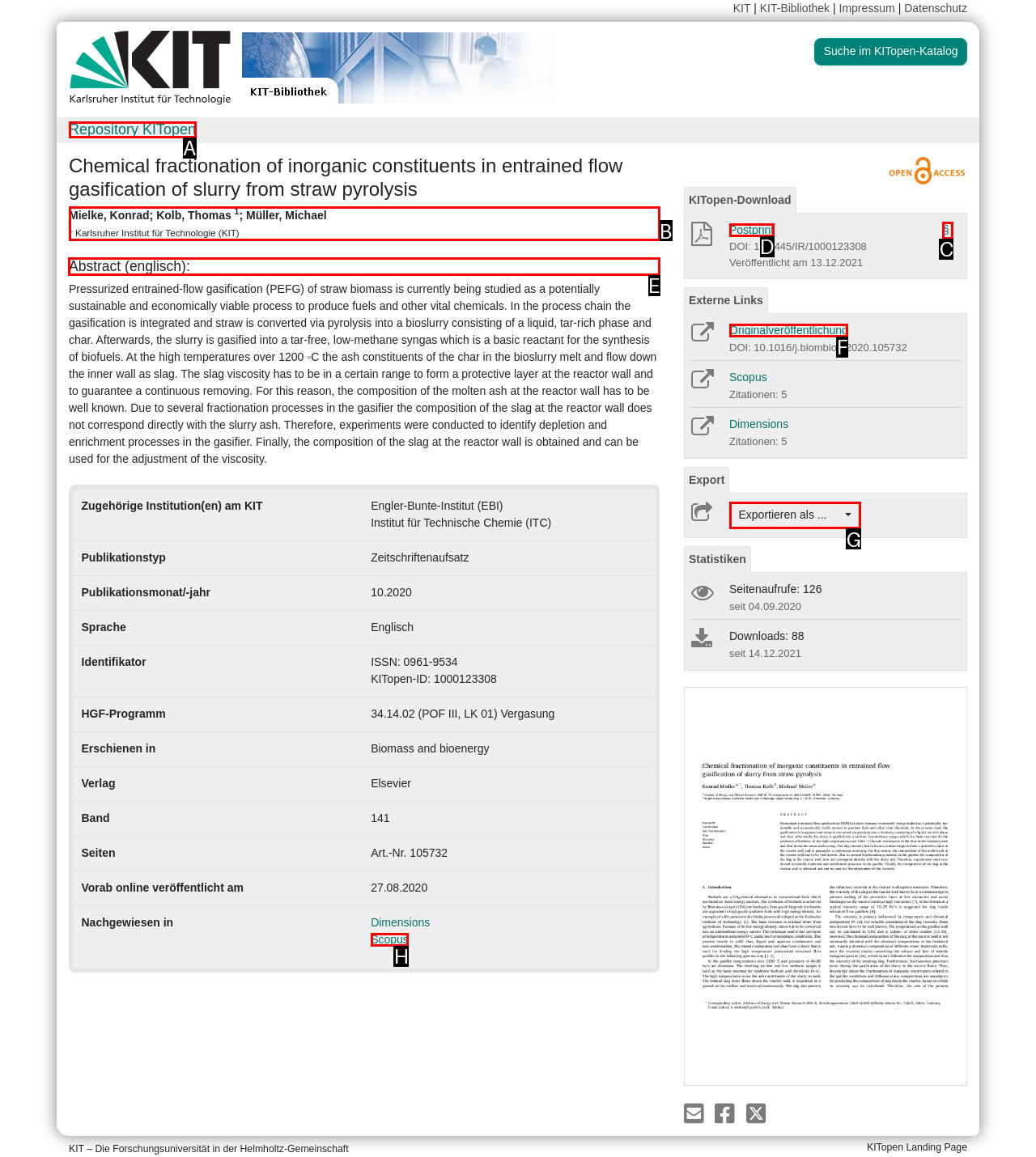Specify which UI element should be clicked to accomplish the task: View the abstract. Answer with the letter of the correct choice.

E